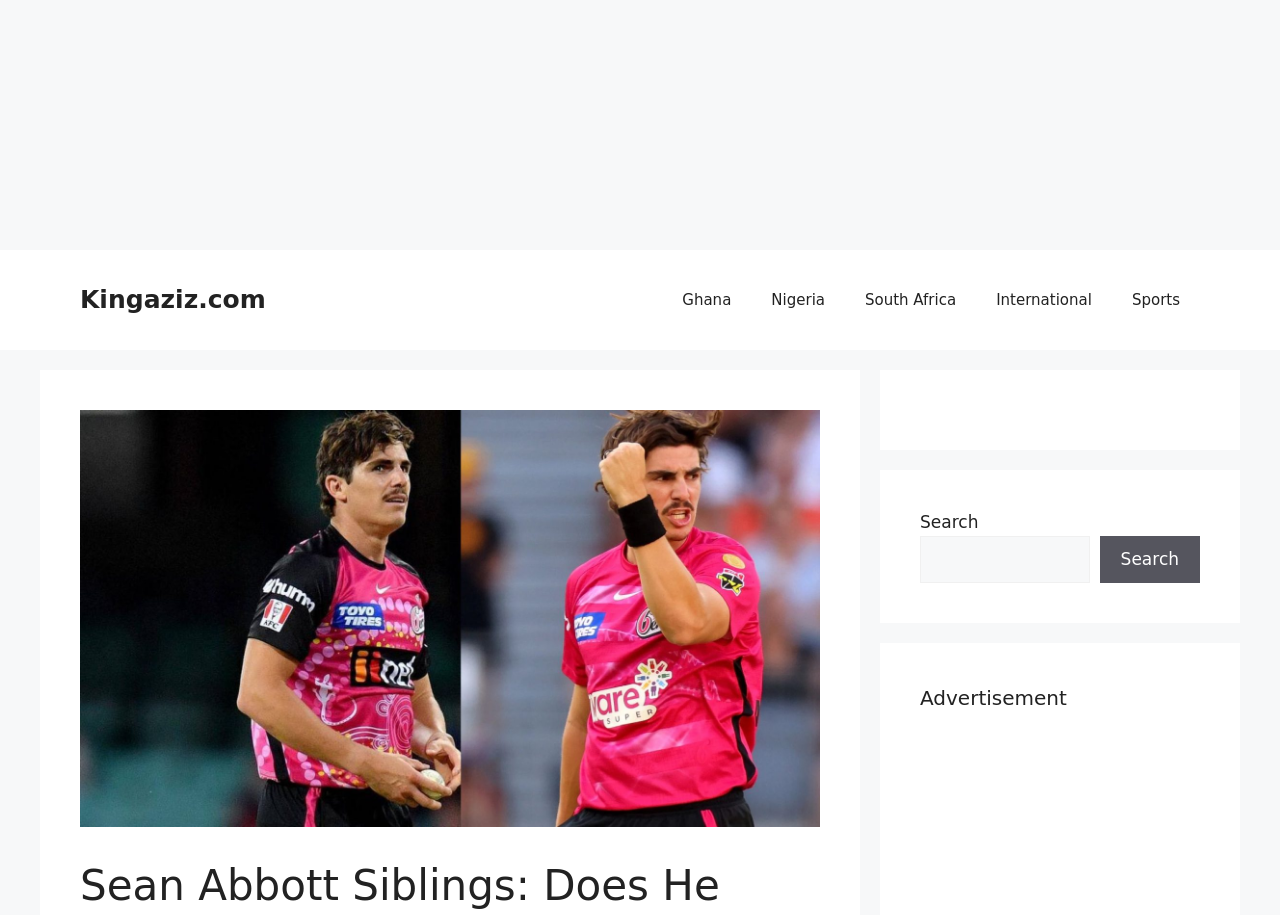Please determine the bounding box coordinates for the UI element described here. Use the format (top-left x, top-left y, bottom-right x, bottom-right y) with values bounded between 0 and 1: South Africa

[0.66, 0.295, 0.763, 0.361]